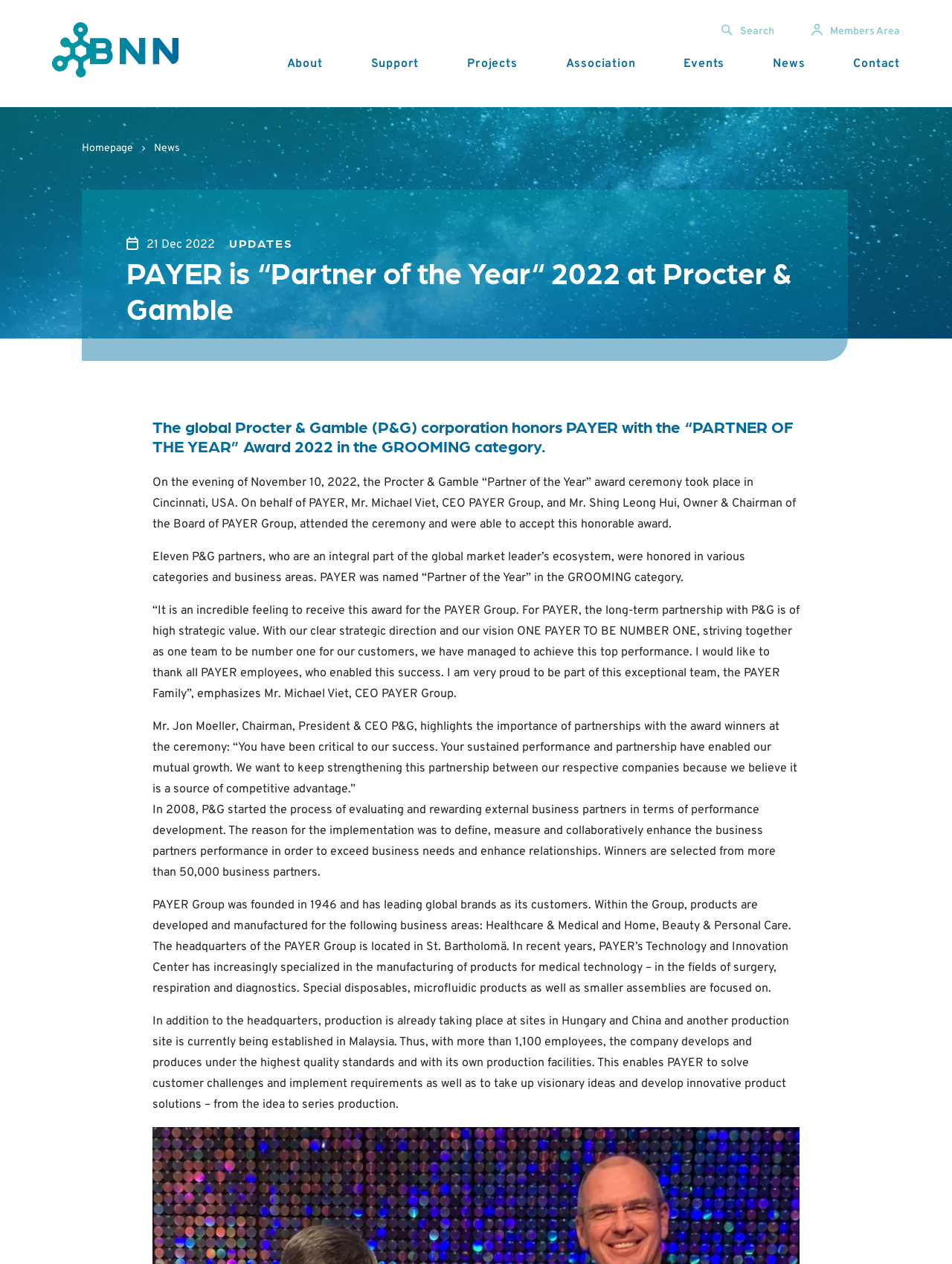Answer briefly with one word or phrase:
Where did the Procter & Gamble 'Partner of the Year' award ceremony take place?

Cincinnati, USA